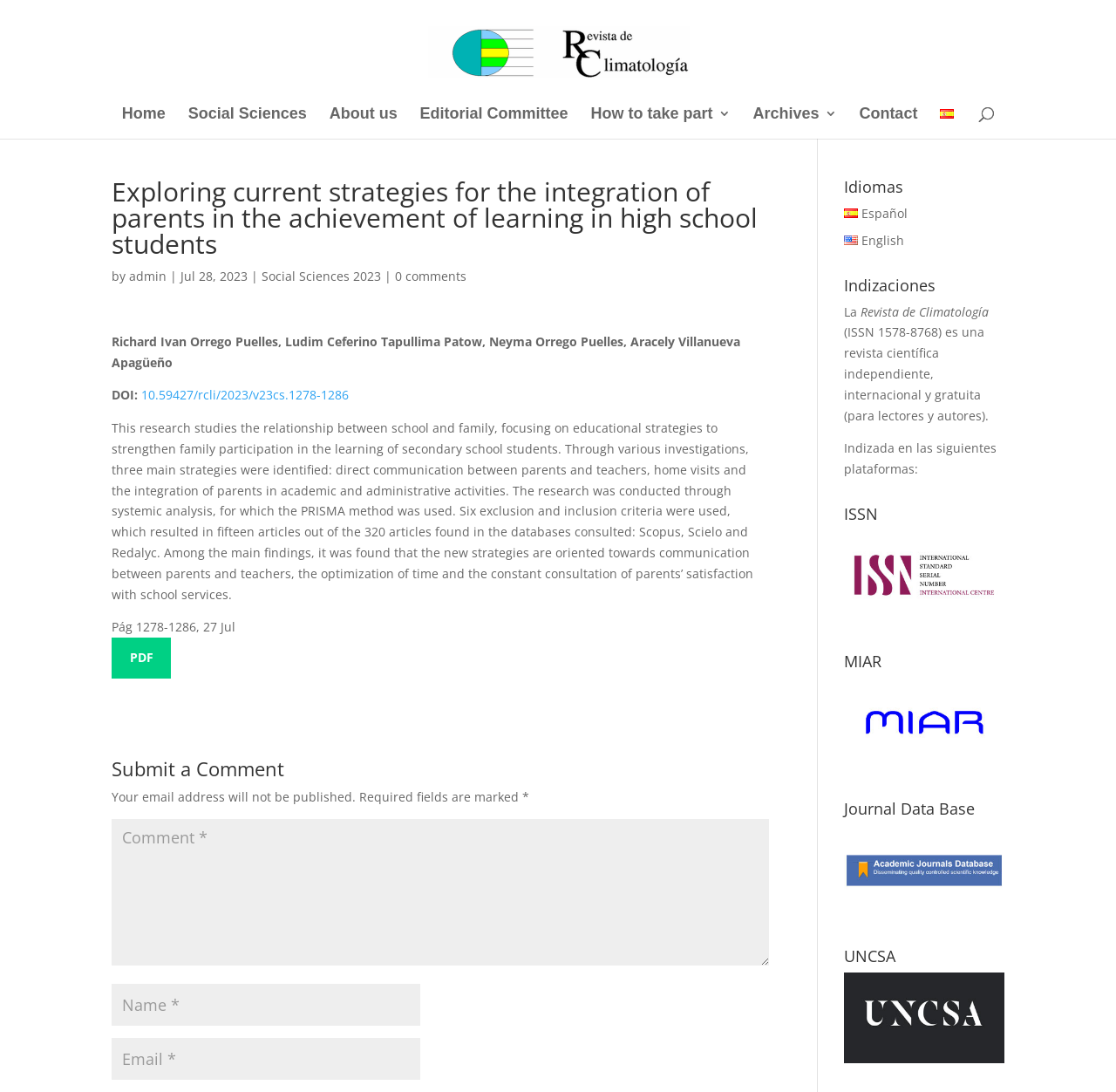What is the language of the webpage?
Using the picture, provide a one-word or short phrase answer.

English